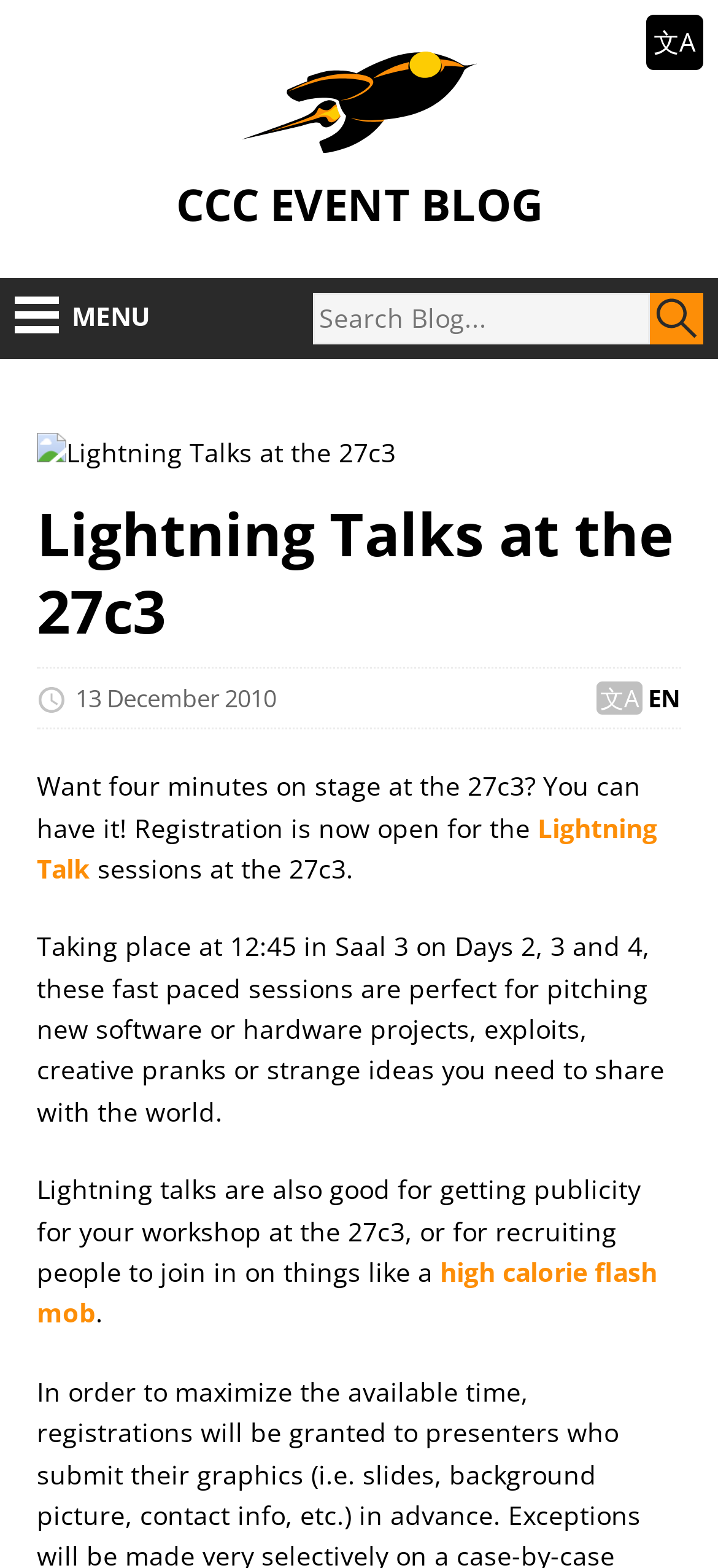Respond to the question with just a single word or phrase: 
In which room will the Lightning Talk sessions take place?

Saal 3